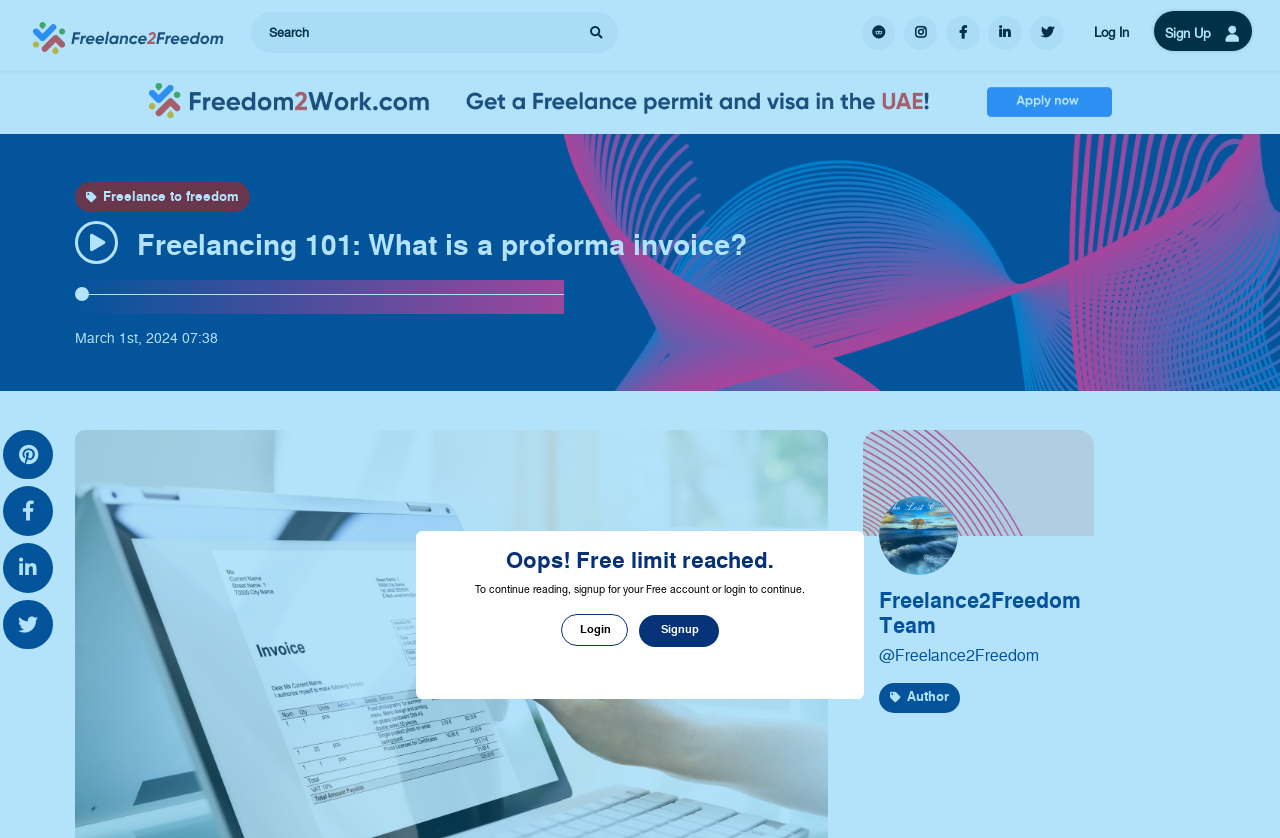What is the date of the article?
Analyze the image and deliver a detailed answer to the question.

The date of the article 'Freelancing 101: What is a proforma invoice?' is mentioned as March 1st, 2024, which indicates when the article was published.